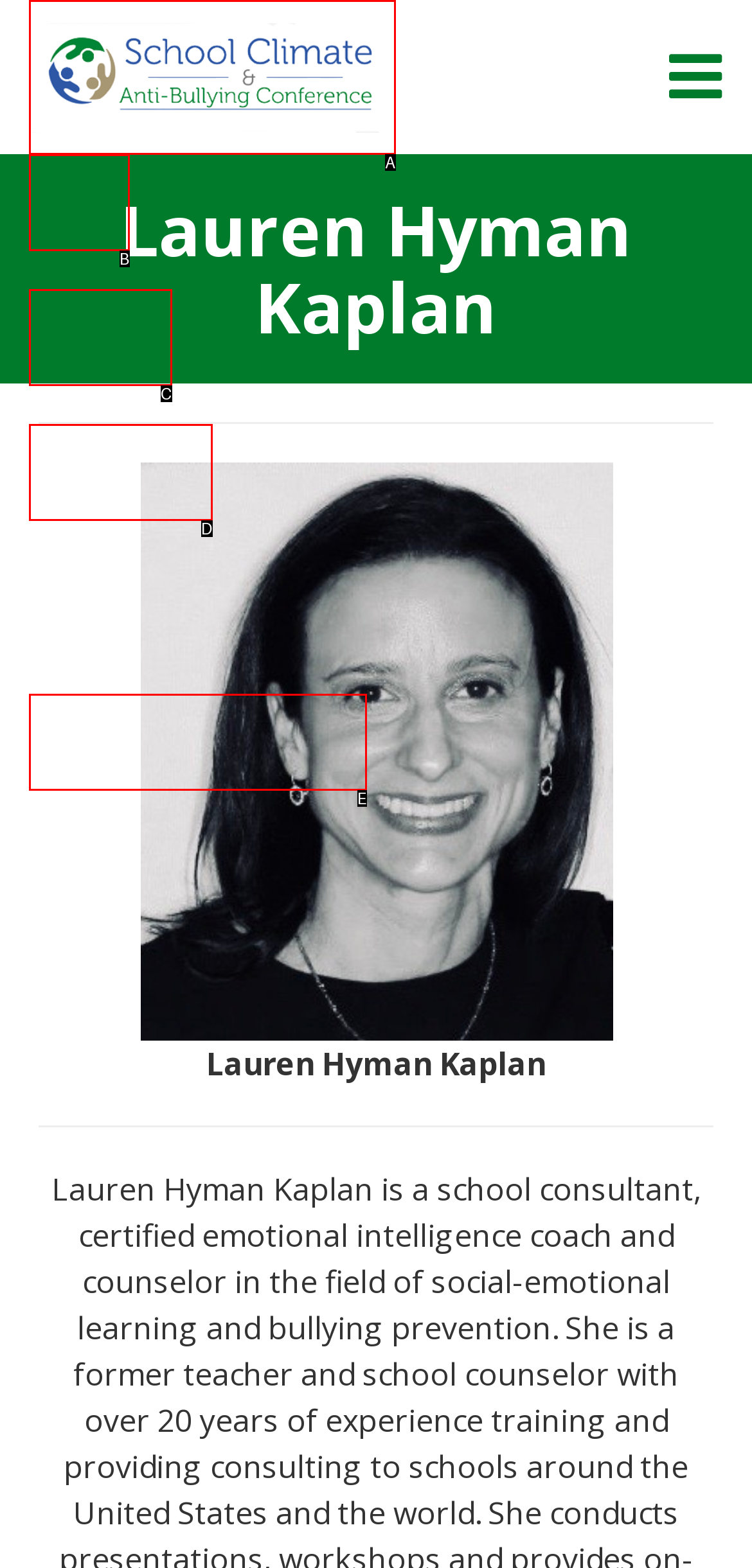Select the correct option based on the description: title="School Climate & Anti-Bullying Conference"
Answer directly with the option’s letter.

A